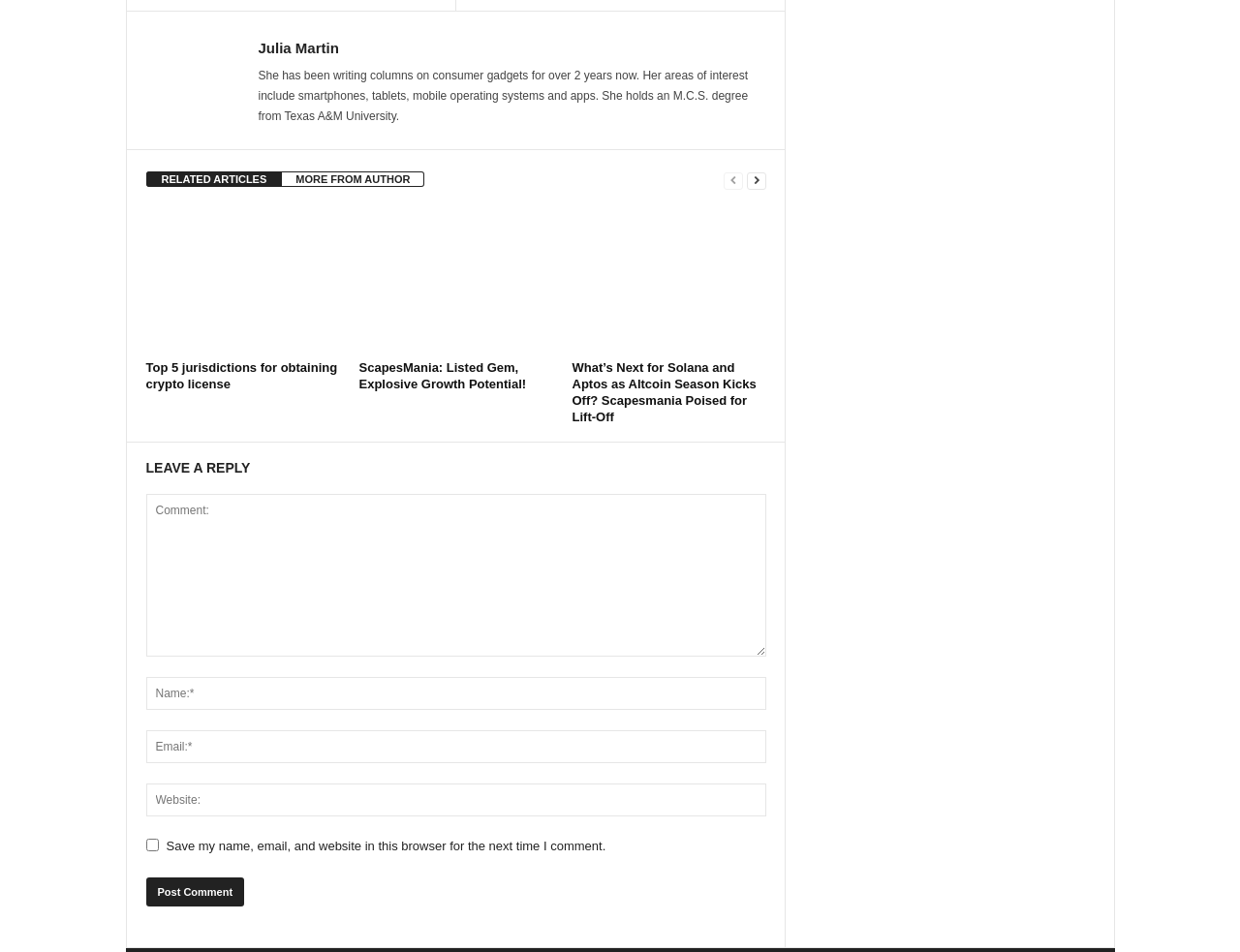Based on the description "aria-label="next-page"", find the bounding box of the specified UI element.

[0.602, 0.178, 0.618, 0.199]